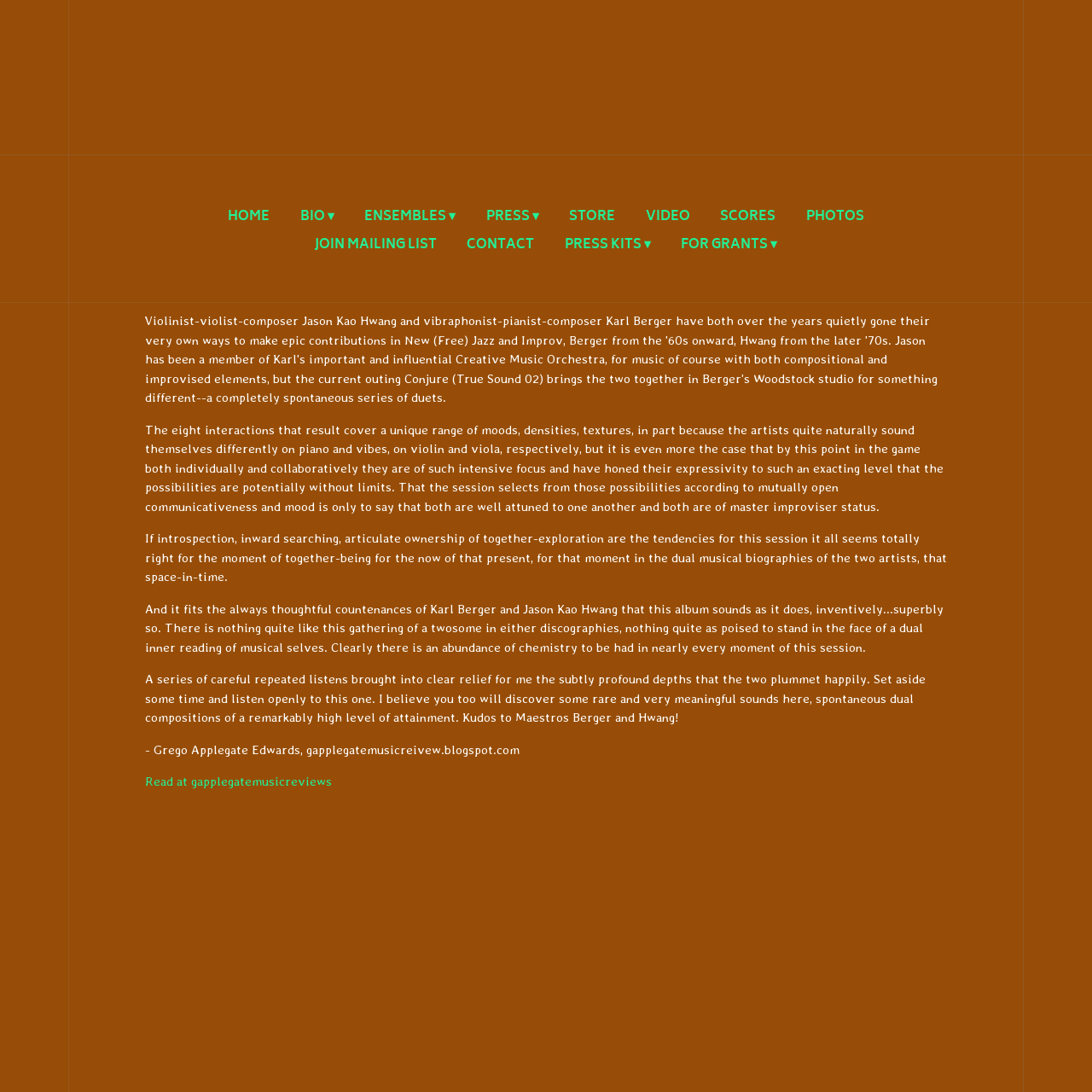Please find the bounding box coordinates (top-left x, top-left y, bottom-right x, bottom-right y) in the screenshot for the UI element described as follows: Classes

None